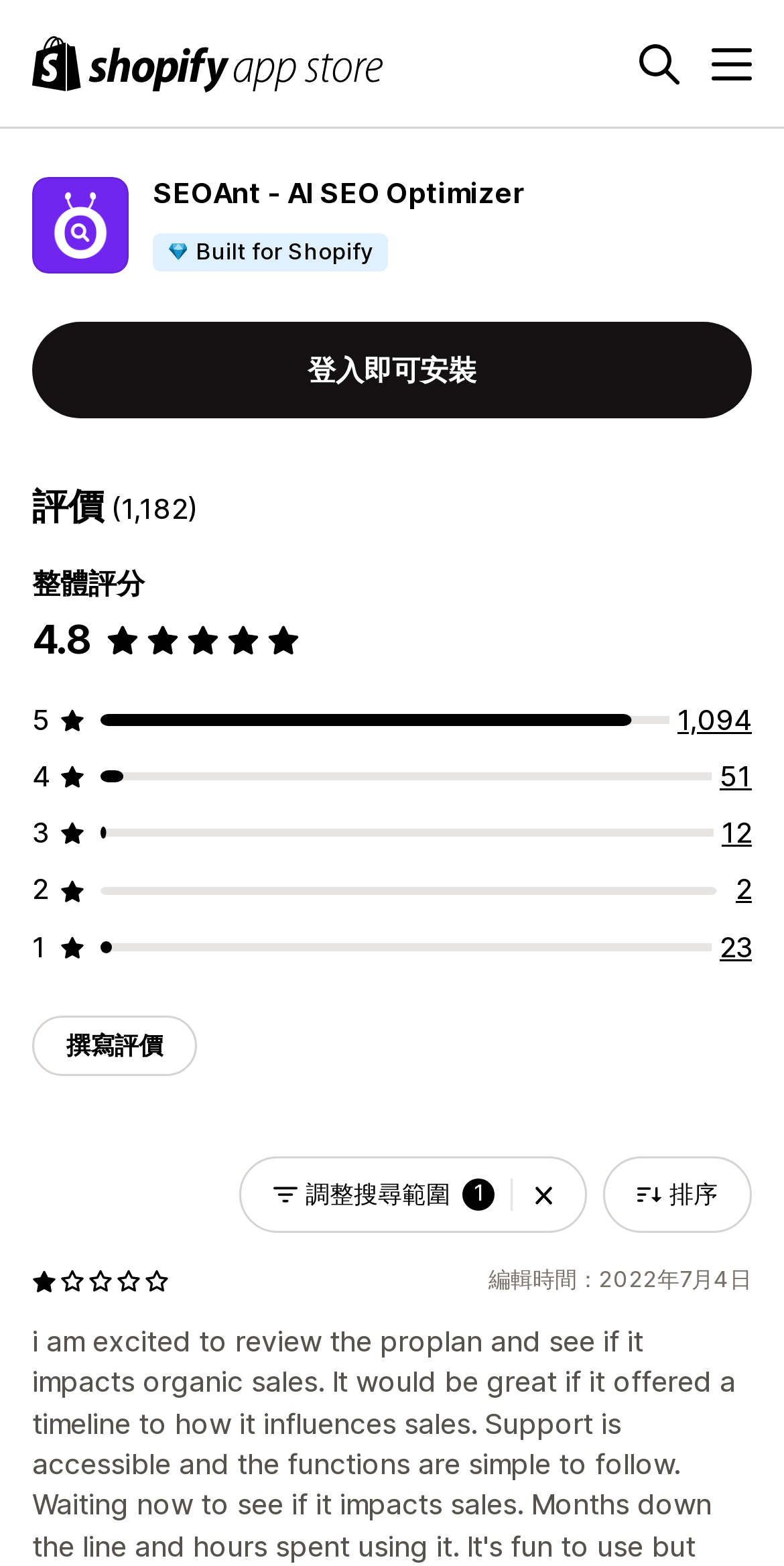Provide your answer in a single word or phrase: 
What is the purpose of the button '登入即可安裝'?

To install the app